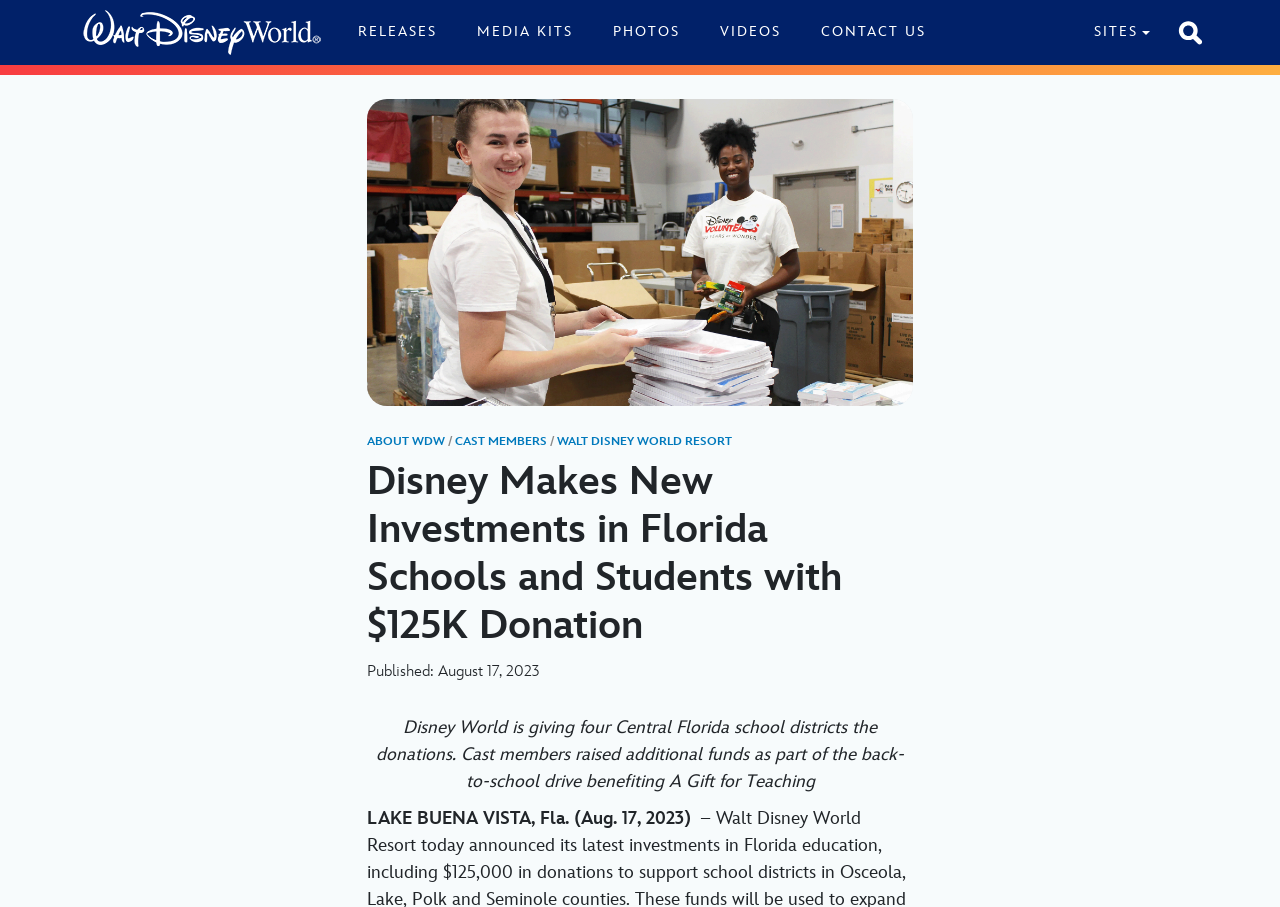Examine the screenshot and answer the question in as much detail as possible: What is the date of the event mentioned in the article?

The date of the event mentioned in the article can be found in the text 'Published: August 17, 2023' and 'LAKE BUENA VISTA, Fla. (Aug. 17, 2023)' which are located in the middle and bottom of the webpage respectively.